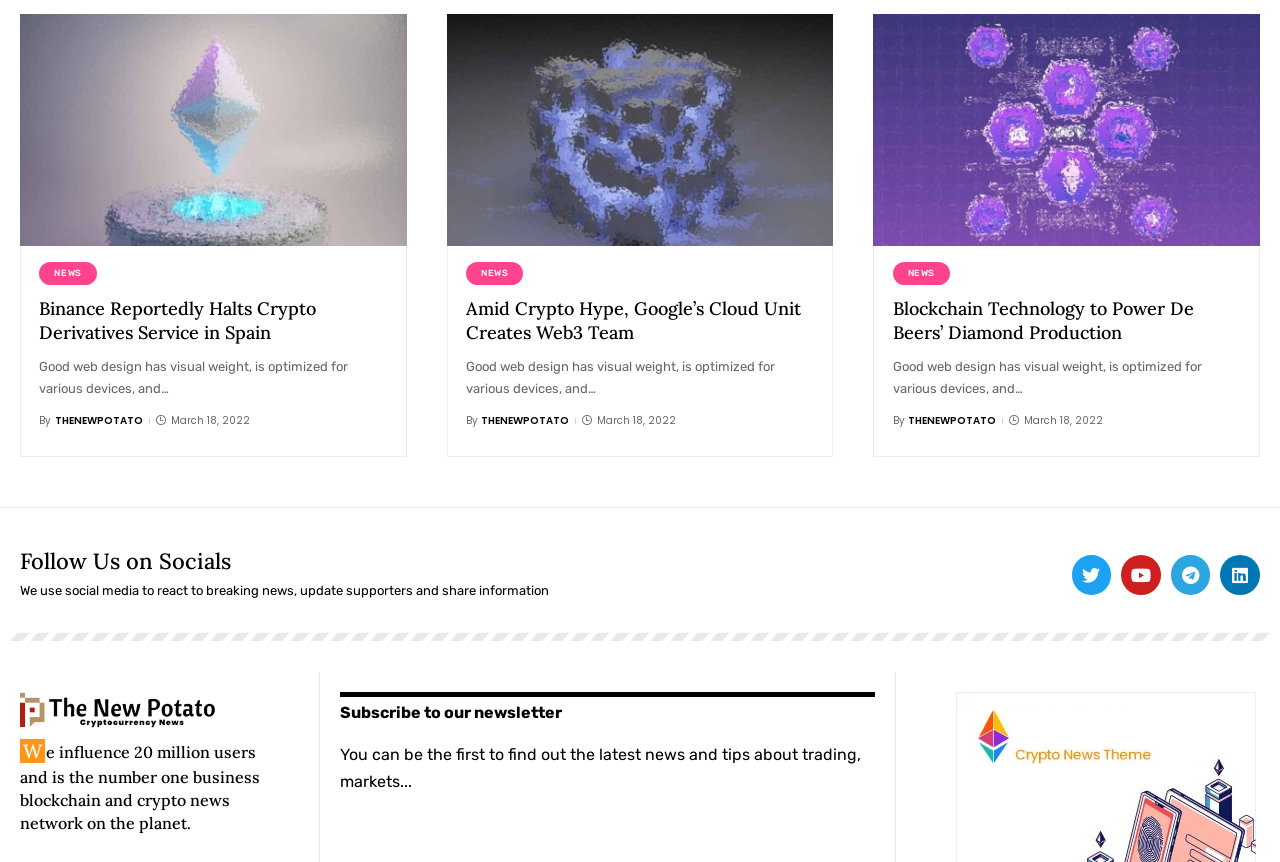Who is the author of the news articles?
Answer the question with detailed information derived from the image.

I found the answer by looking at the author credits below each news article, which all say 'By THENEWPOTATO'. This suggests that THENEWPOTATO is the author of the news articles.